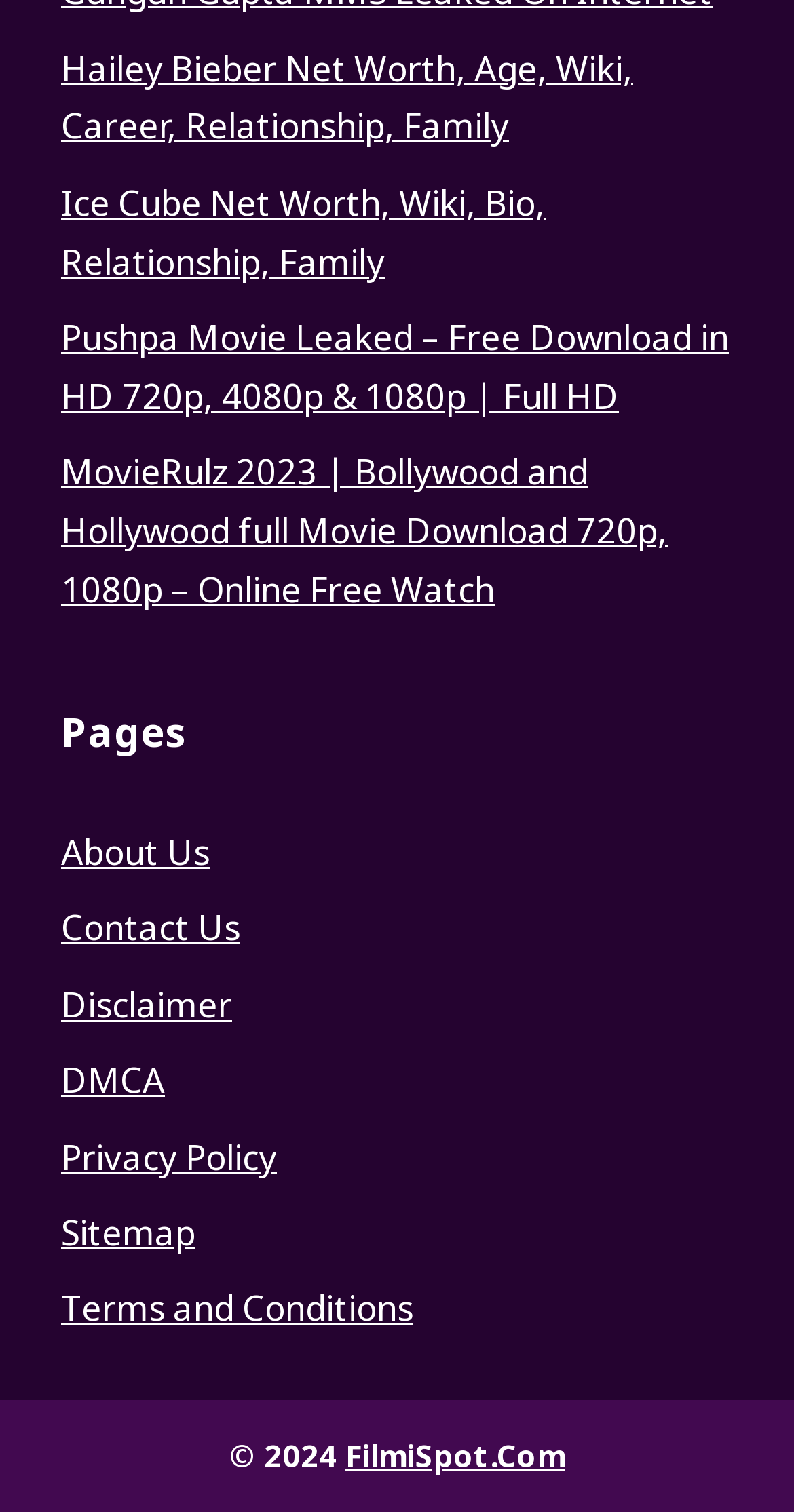Please locate the bounding box coordinates of the element that should be clicked to complete the given instruction: "Visit the About Us page".

[0.077, 0.548, 0.264, 0.579]